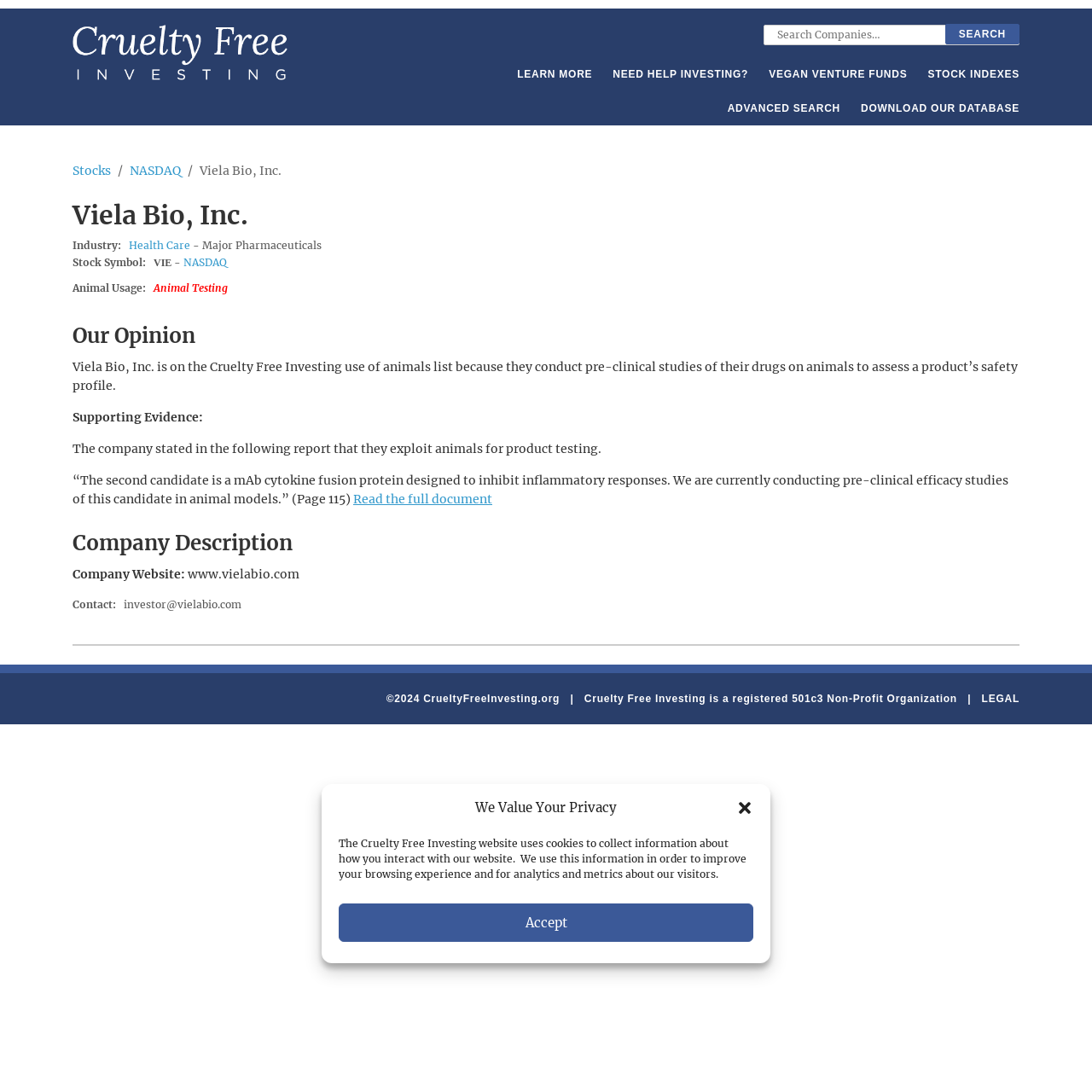Pinpoint the bounding box coordinates of the element you need to click to execute the following instruction: "Click the 'Start writing' button". The bounding box should be represented by four float numbers between 0 and 1, in the format [left, top, right, bottom].

None